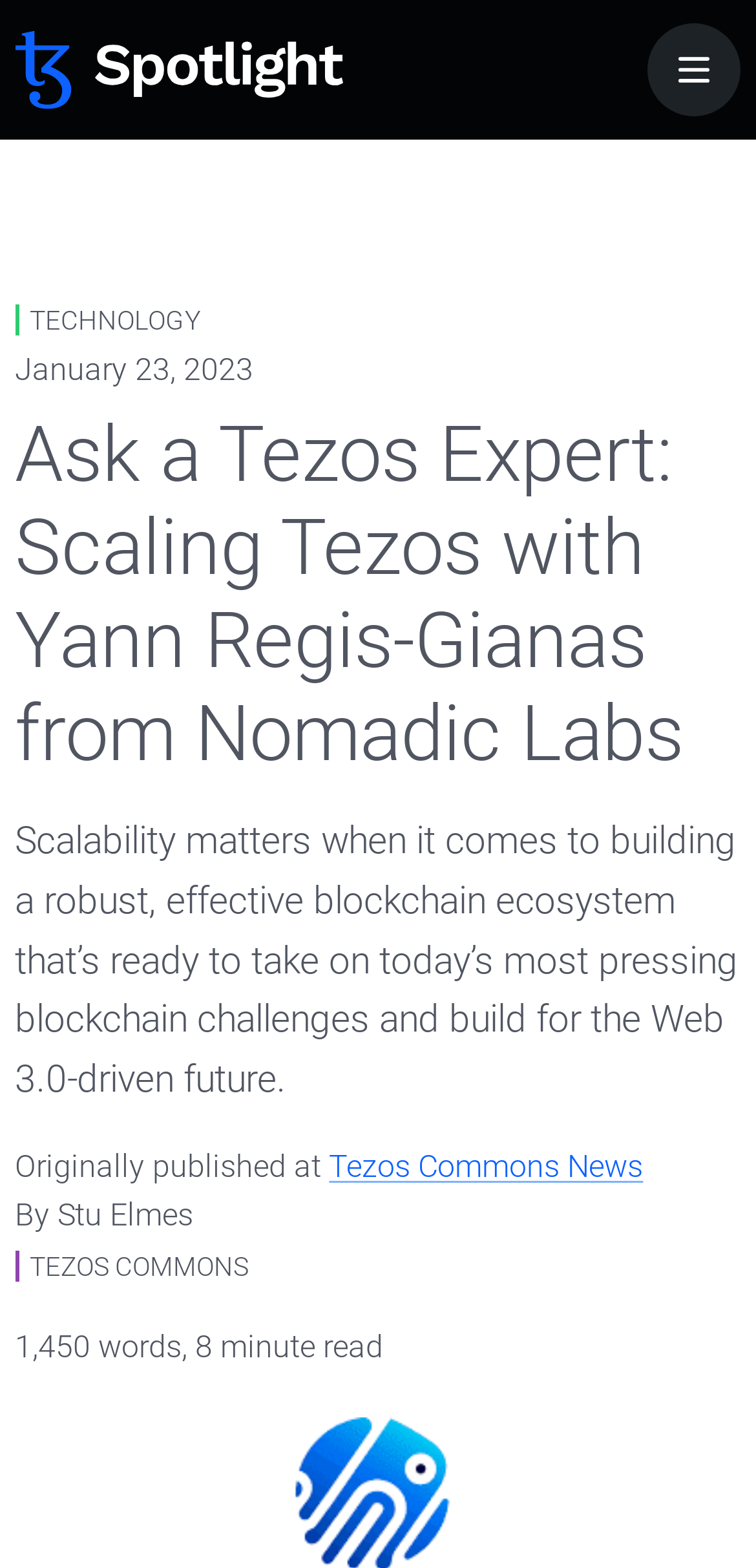Determine the bounding box for the described HTML element: "TECHNOLOGY". Ensure the coordinates are four float numbers between 0 and 1 in the format [left, top, right, bottom].

[0.02, 0.194, 0.265, 0.214]